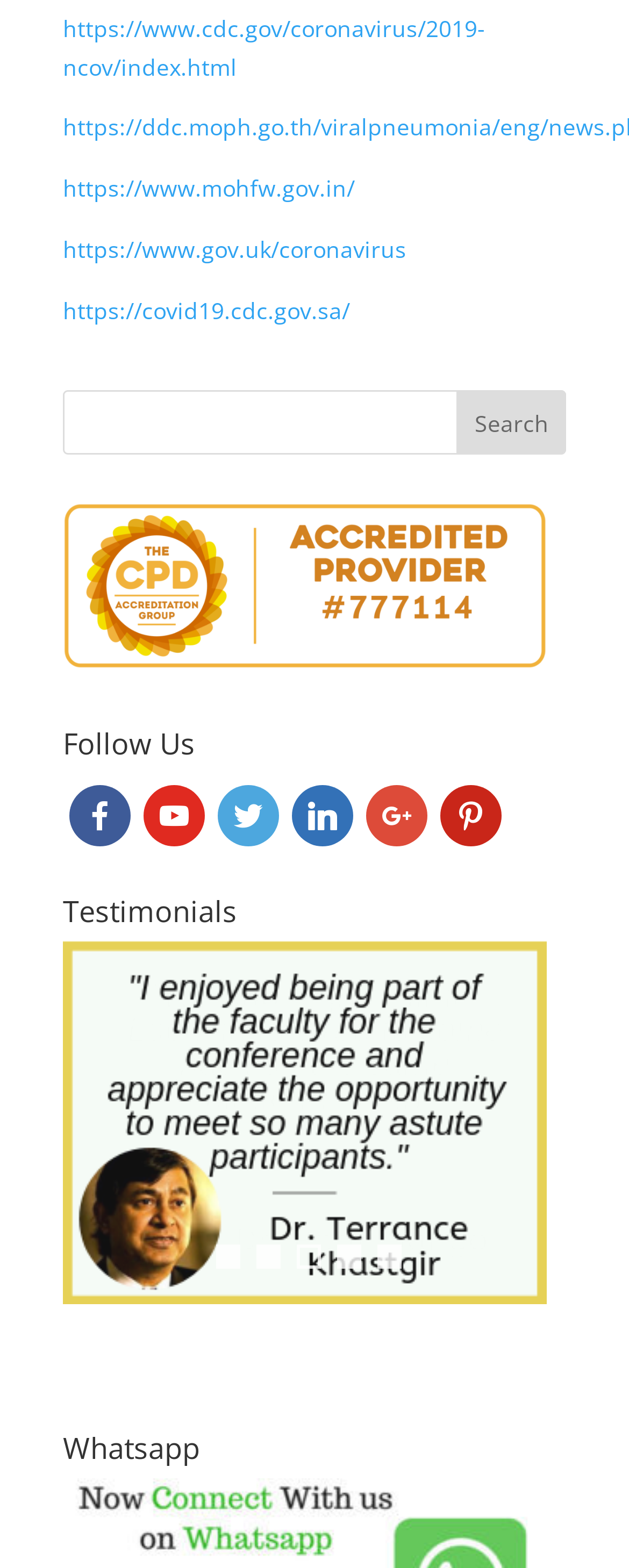Show me the bounding box coordinates of the clickable region to achieve the task as per the instruction: "Search for something".

[0.1, 0.249, 0.9, 0.29]